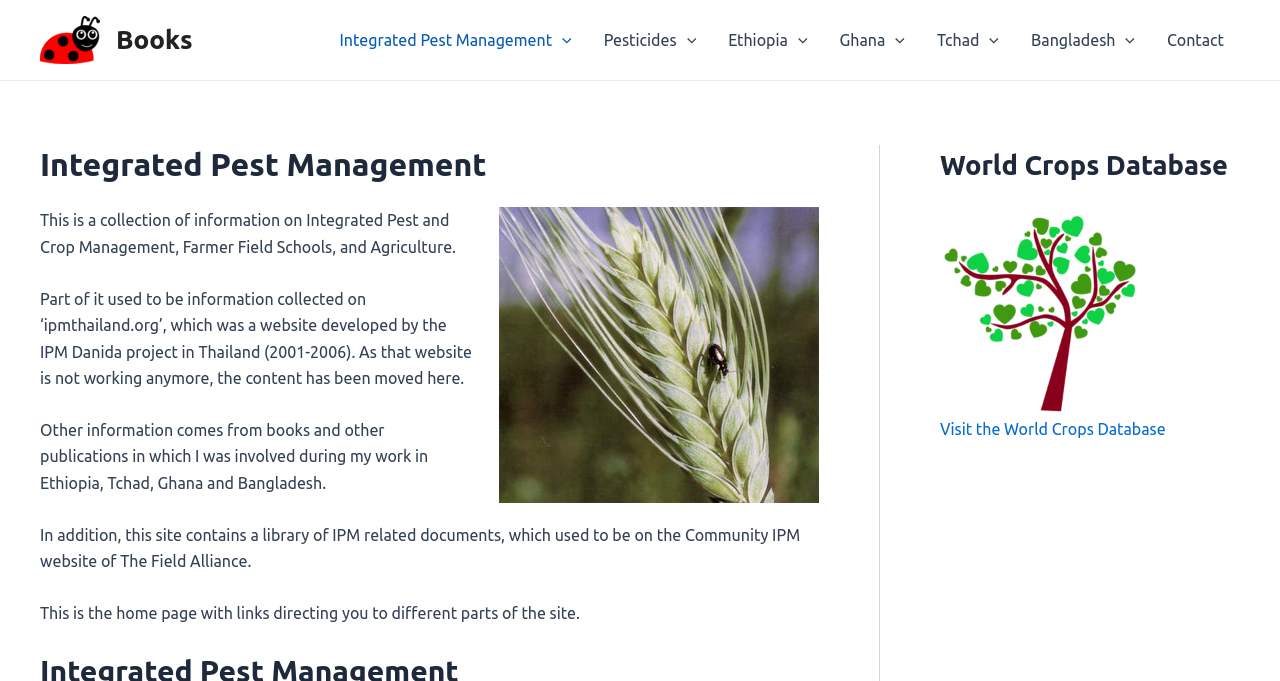Please determine the bounding box coordinates of the element's region to click in order to carry out the following instruction: "Click on the 'Books' link". The coordinates should be four float numbers between 0 and 1, i.e., [left, top, right, bottom].

[0.031, 0.043, 0.078, 0.069]